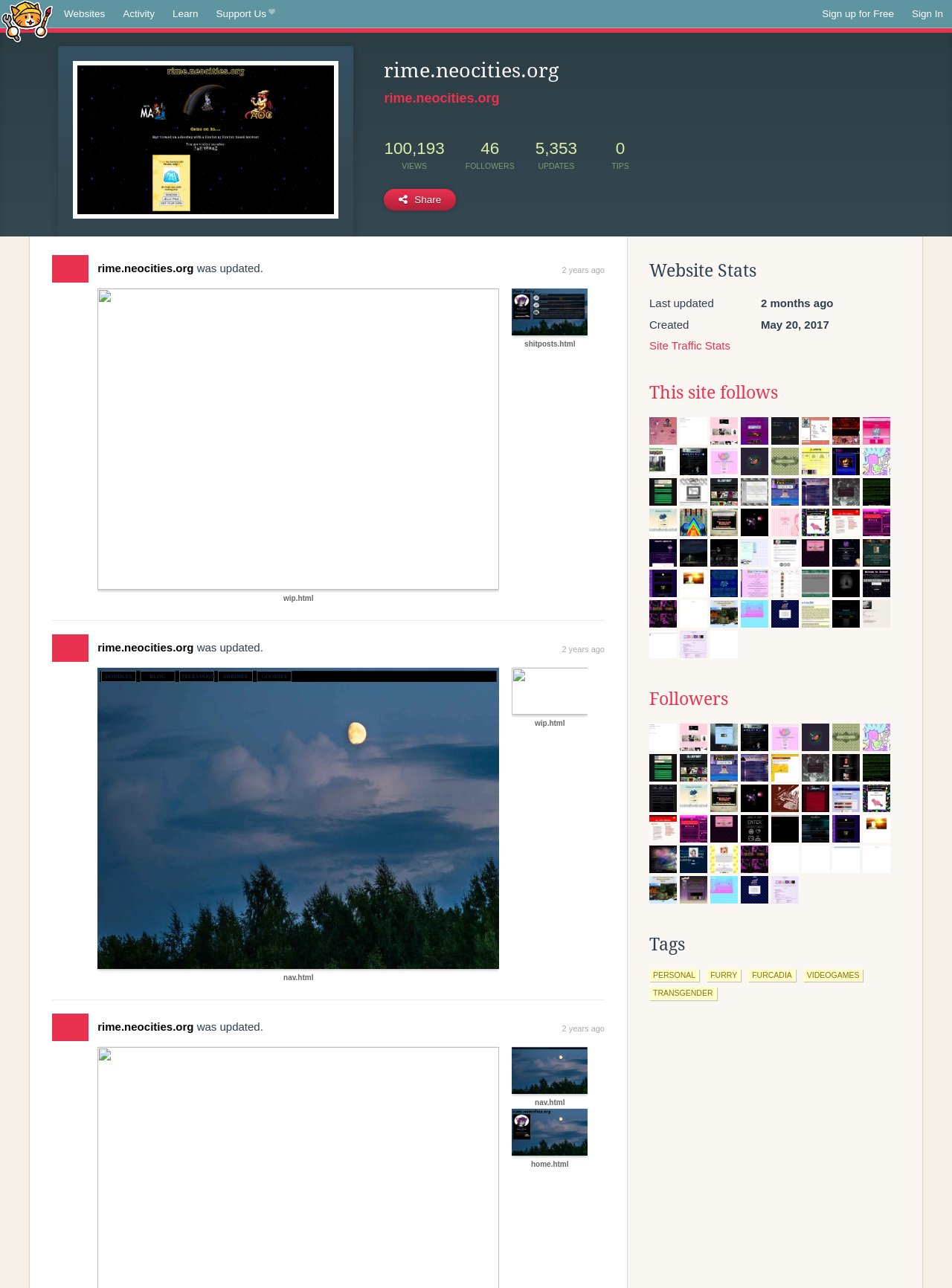Kindly respond to the following question with a single word or a brief phrase: 
What is the last updated time of this website?

2 months ago